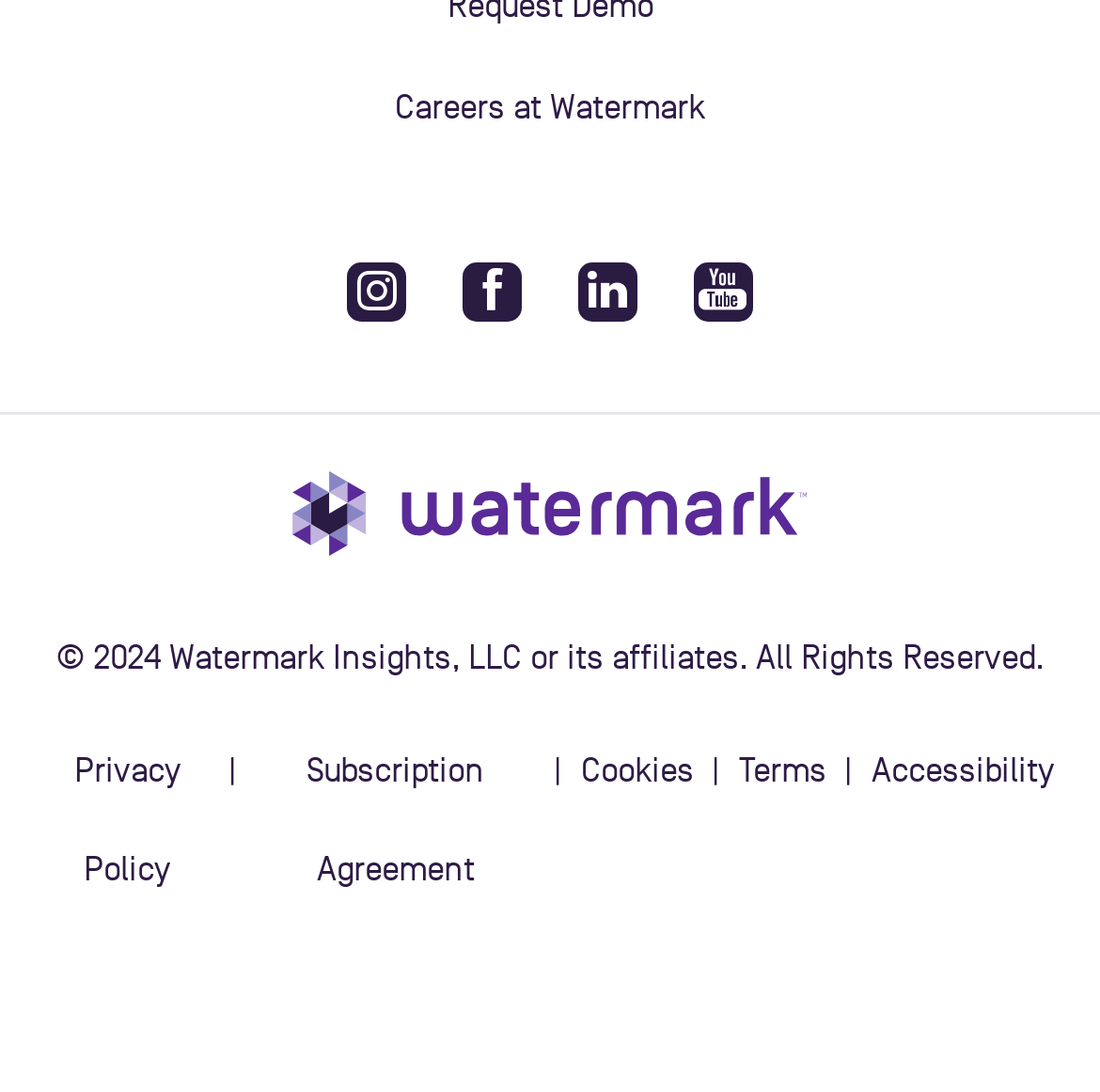Is there a careers link?
Refer to the image and answer the question using a single word or phrase.

Yes